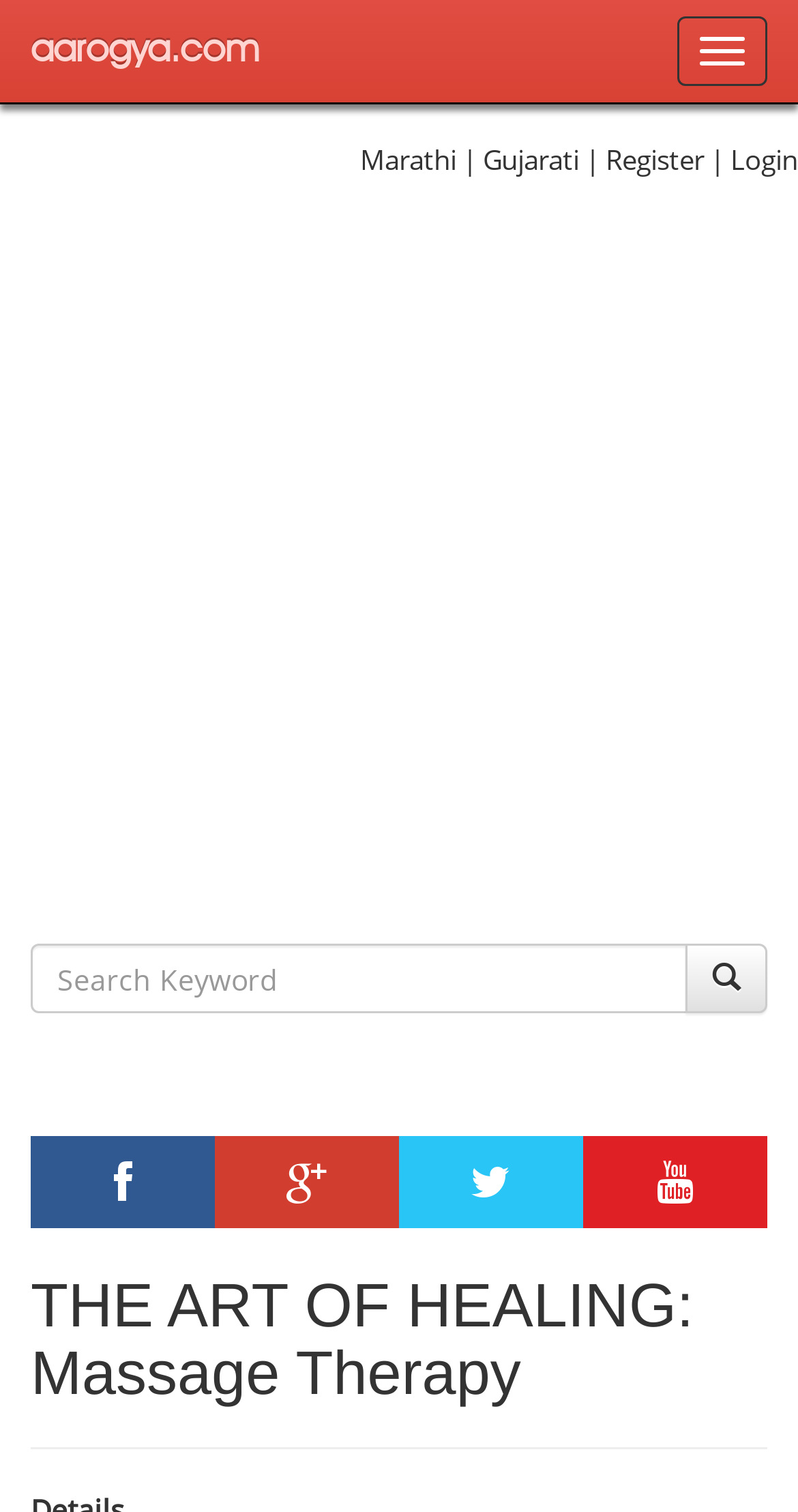Respond to the question below with a single word or phrase:
Is there a login or registration option?

Yes